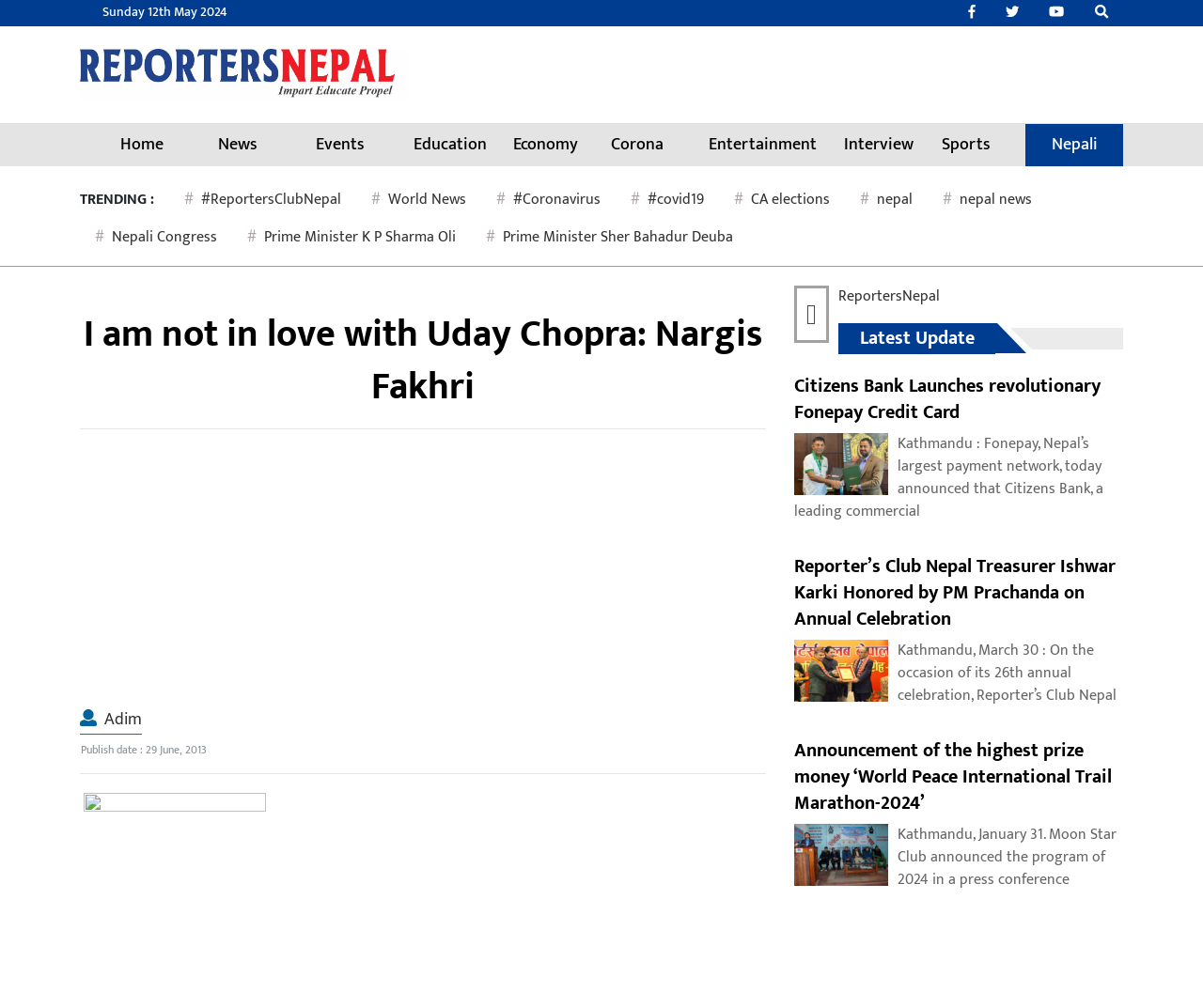Please determine the bounding box coordinates of the element's region to click for the following instruction: "Click on the 'I am not in love with Uday Chopra: Nargis Fakhri' heading".

[0.066, 0.305, 0.637, 0.41]